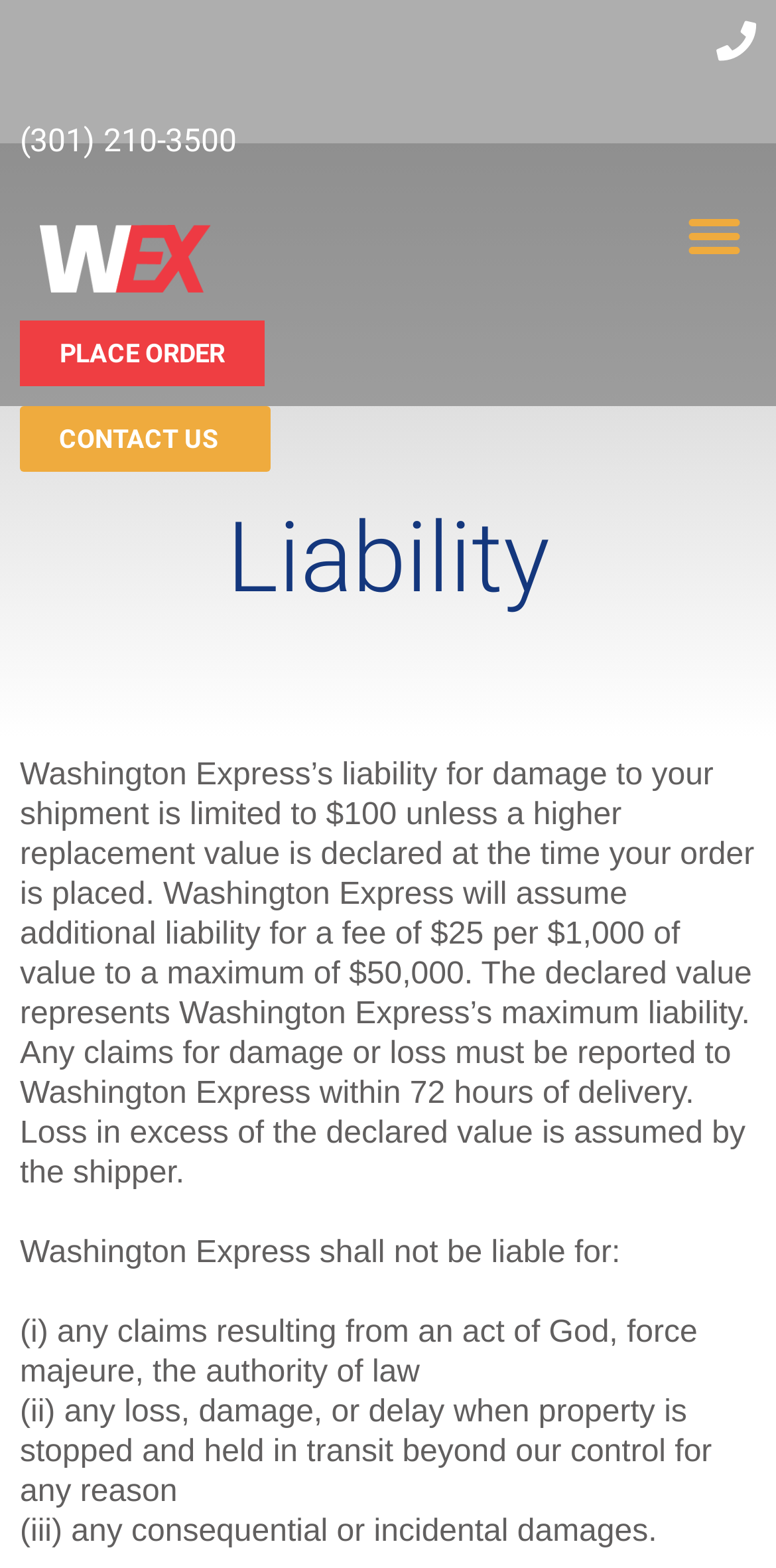Pinpoint the bounding box coordinates of the element that must be clicked to accomplish the following instruction: "access Resources". The coordinates should be in the format of four float numbers between 0 and 1, i.e., [left, top, right, bottom].

None